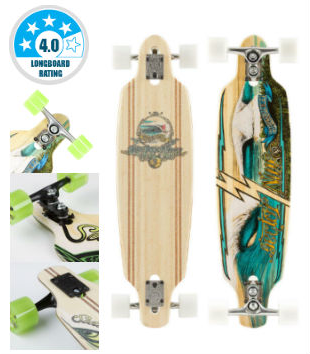Provide a brief response to the question below using one word or phrase:
What is the width of the Gullwing Charger trucks?

10 inches